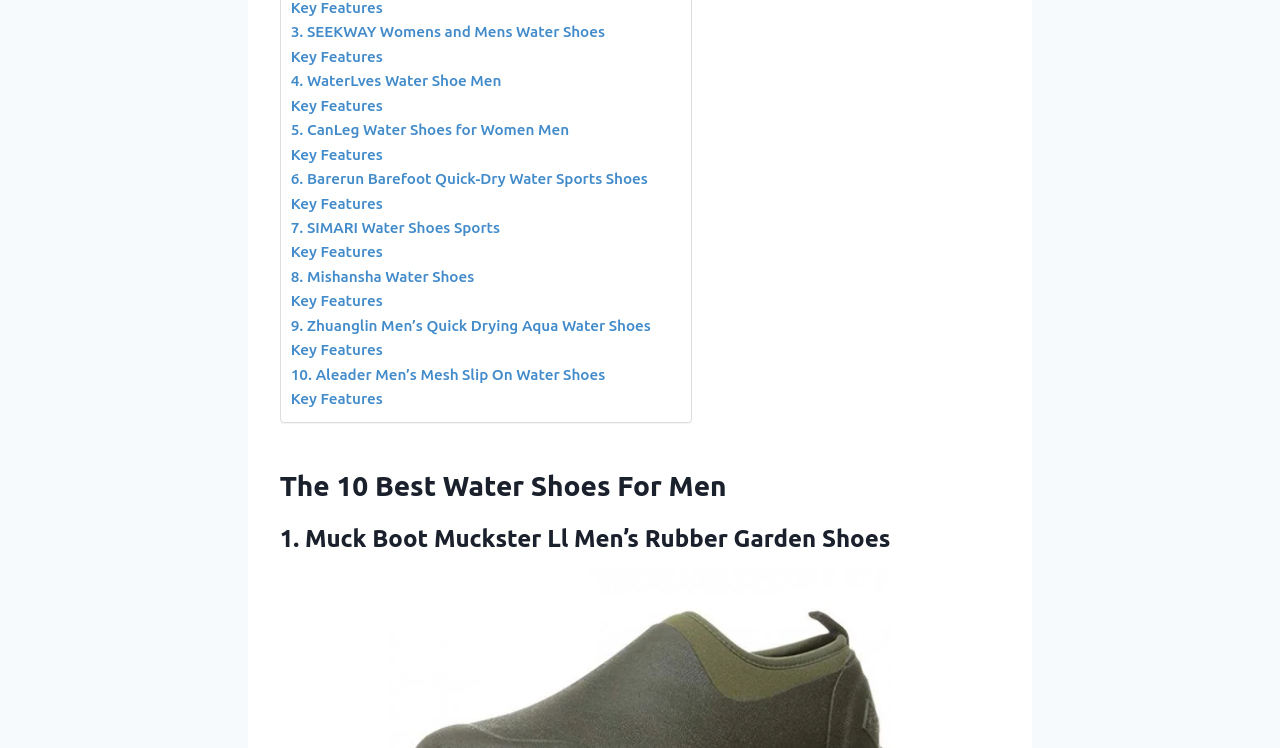What is the first water shoe listed?
Provide an in-depth and detailed explanation in response to the question.

I looked at the first link with 'Key Features' and found the corresponding water shoe name, which is 'SEEKWAY Womens and Mens Water Shoes'.